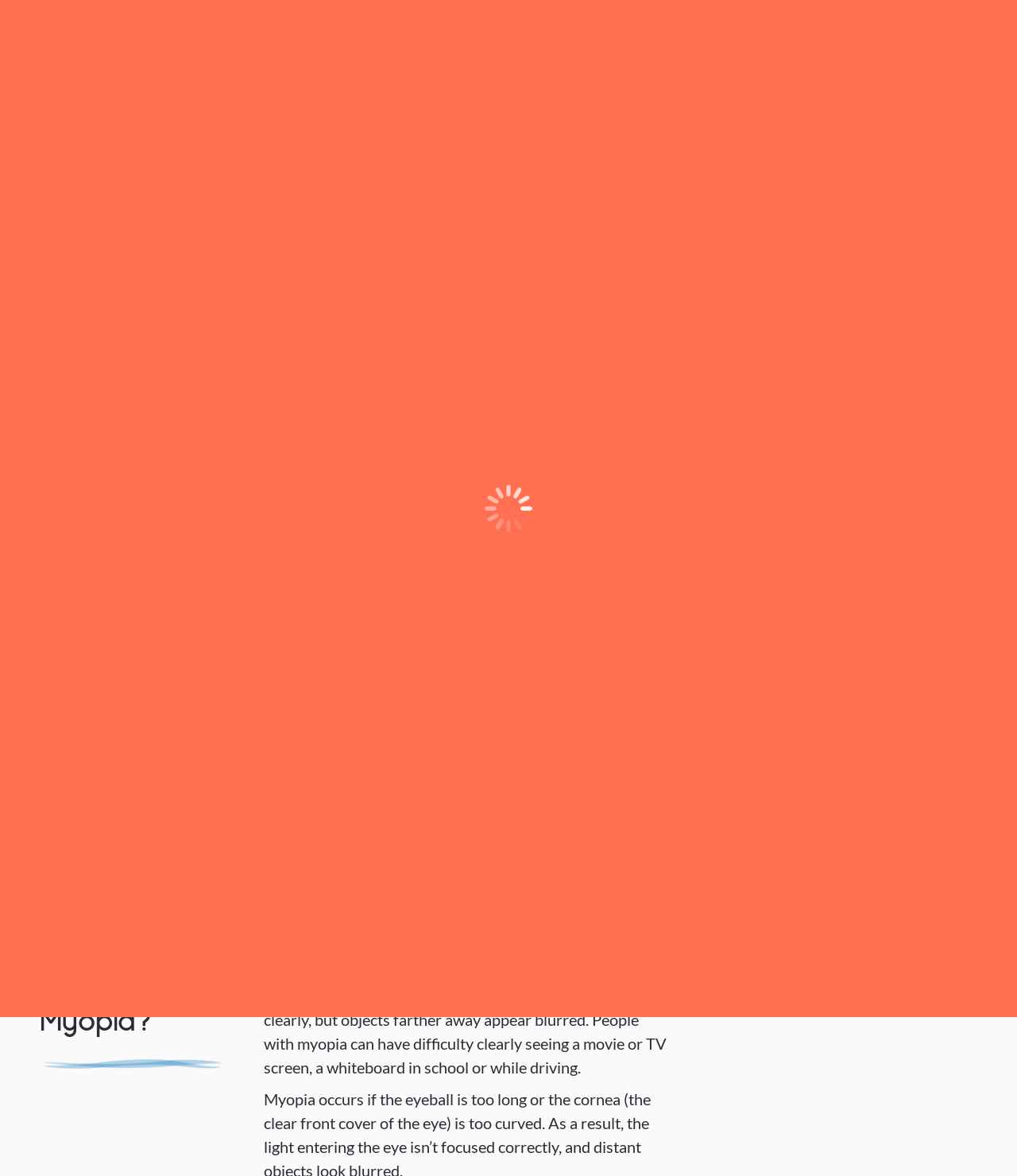Identify the bounding box coordinates of the clickable region to carry out the given instruction: "Click on the 'Contact' link".

[0.82, 0.024, 0.888, 0.057]